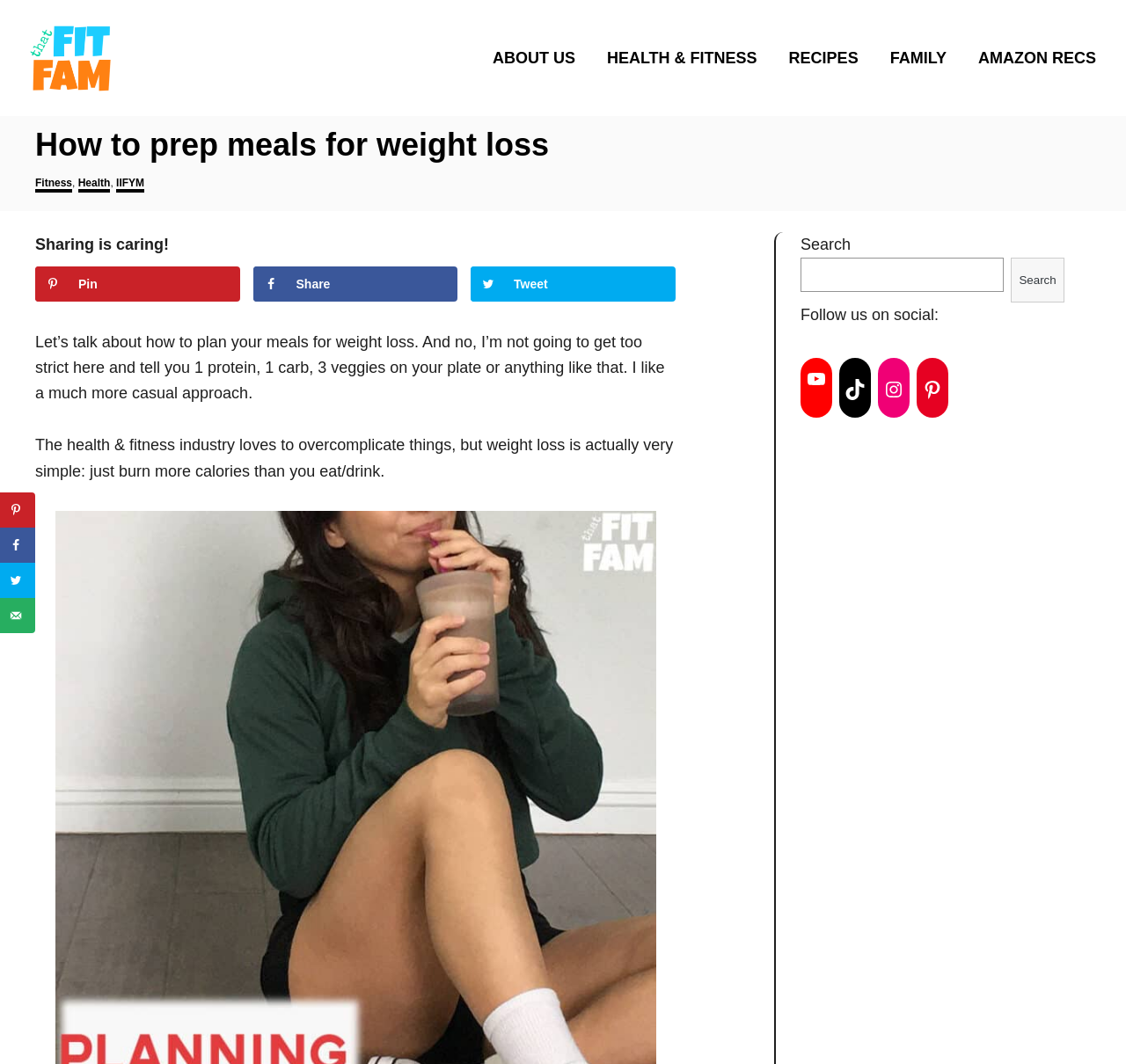Bounding box coordinates are specified in the format (top-left x, top-left y, bottom-right x, bottom-right y). All values are floating point numbers bounded between 0 and 1. Please provide the bounding box coordinate of the region this sentence describes: IIFYM

[0.103, 0.166, 0.128, 0.181]